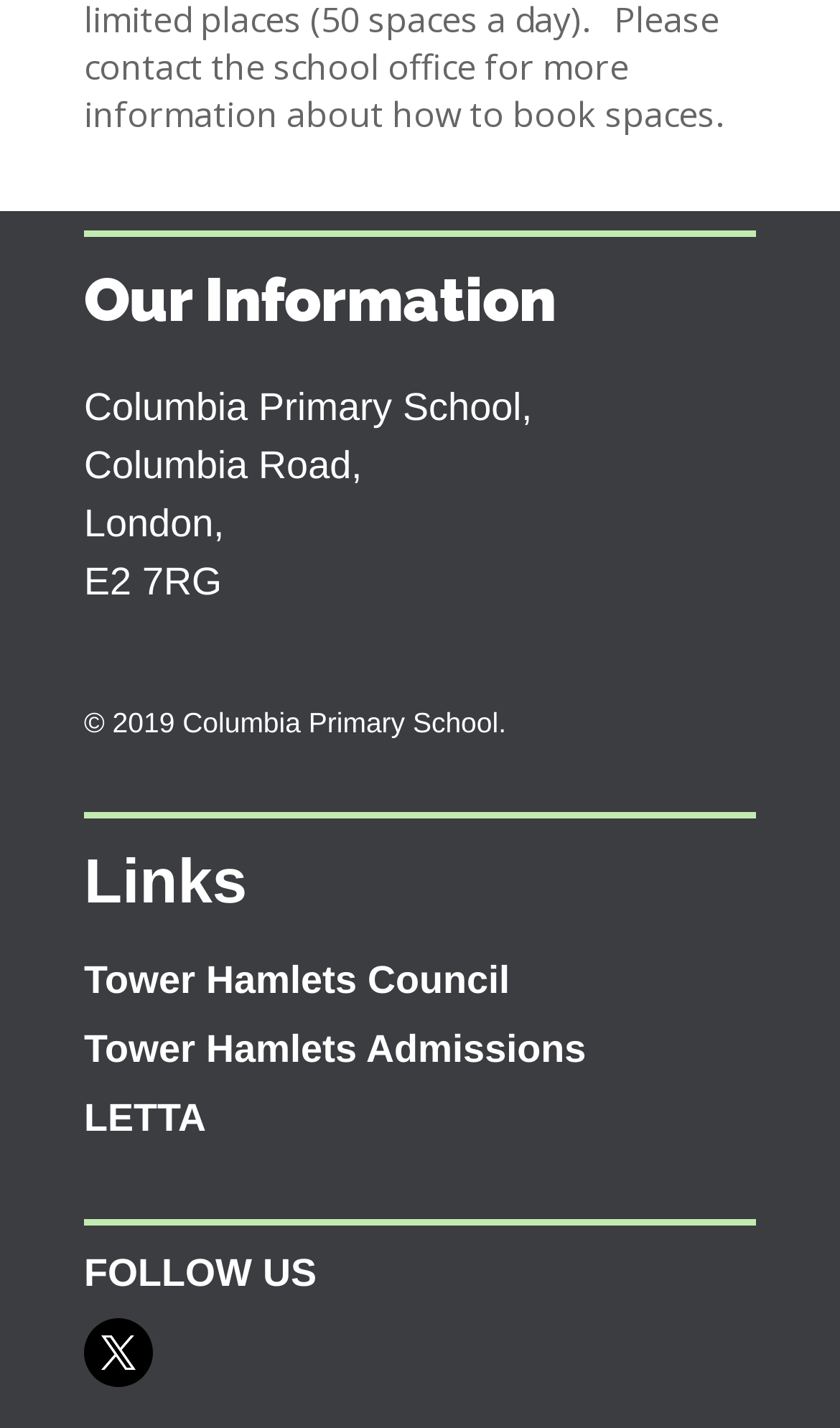Please find the bounding box for the UI component described as follows: "Tower Hamlets Admissions".

[0.1, 0.719, 0.698, 0.75]